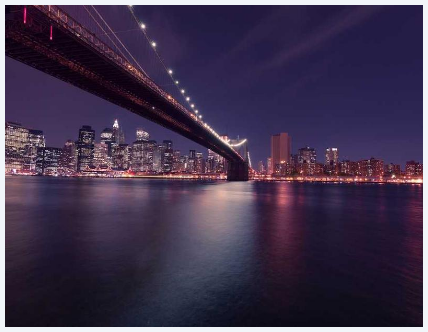What is the atmosphere of the urban landscape depicted in the image?
Refer to the image and provide a one-word or short phrase answer.

Dynamic